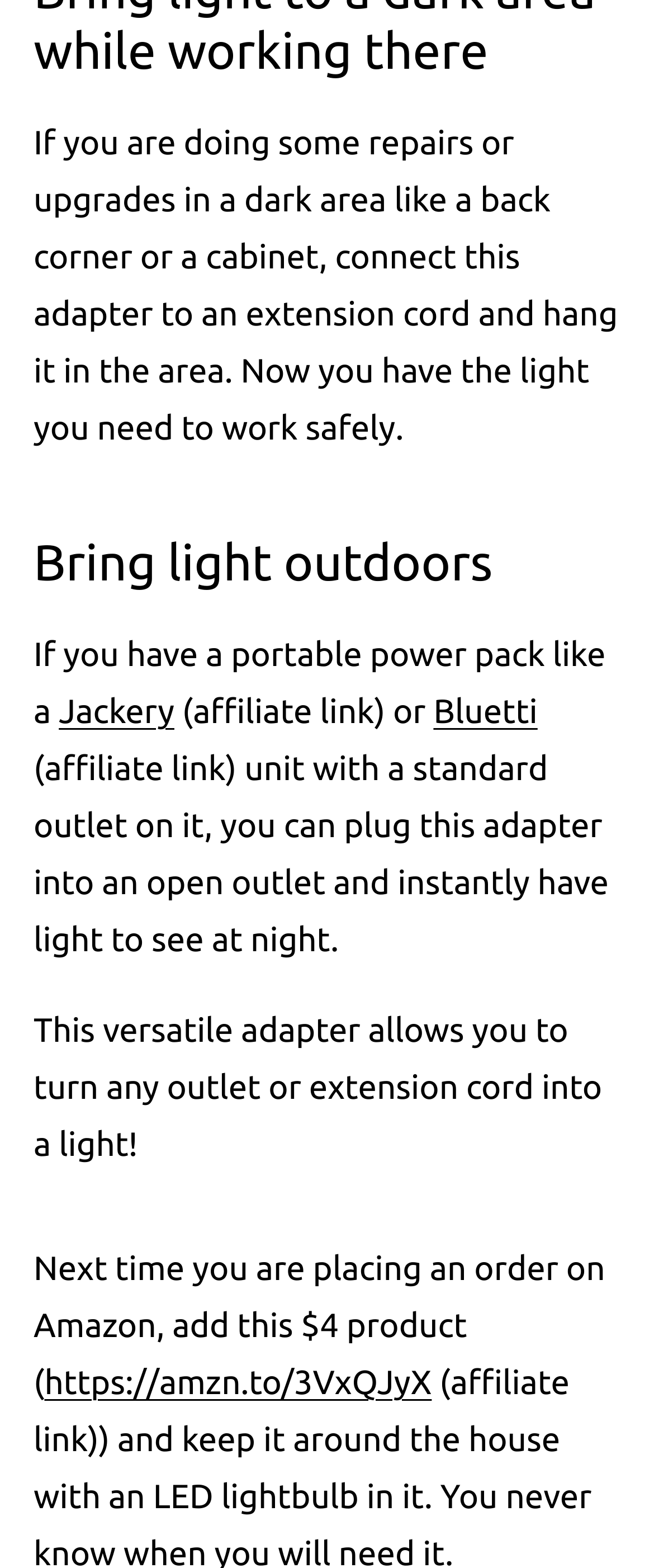What is the benefit of using the adapter?
Kindly offer a comprehensive and detailed response to the question.

The adapter provides light in dark areas, allowing users to work safely, which is the primary benefit of using the product.